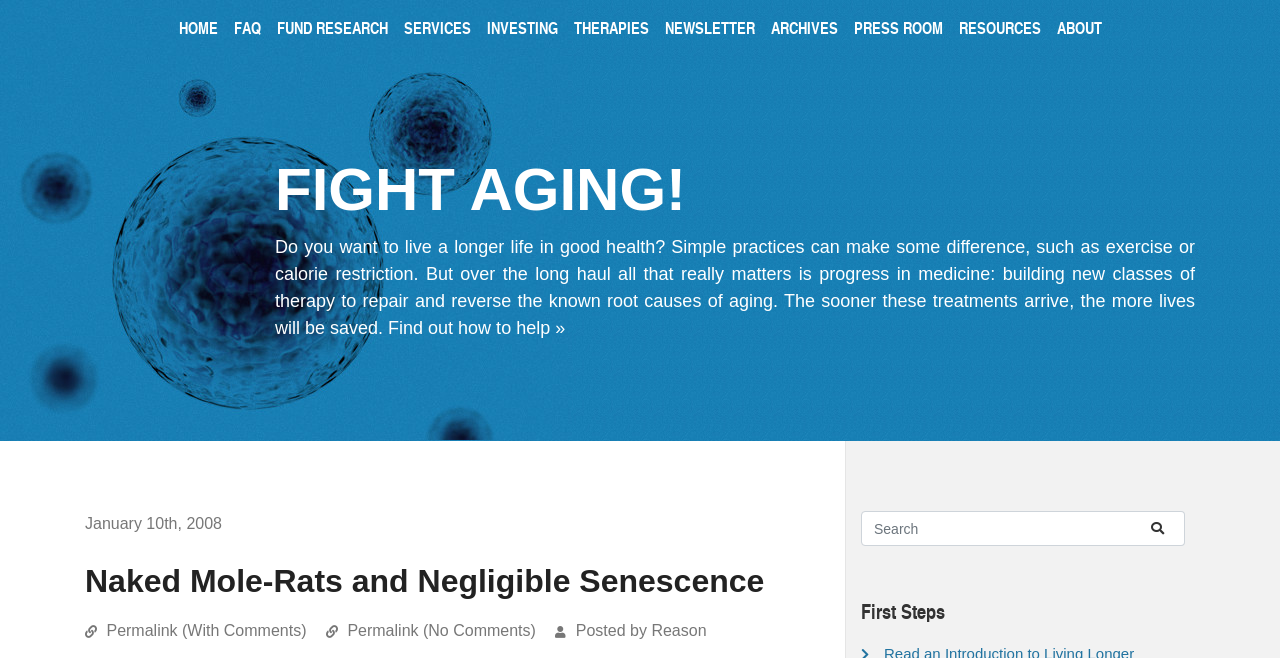Could you specify the bounding box coordinates for the clickable section to complete the following instruction: "Go to FUND RESEARCH"?

[0.21, 0.012, 0.309, 0.096]